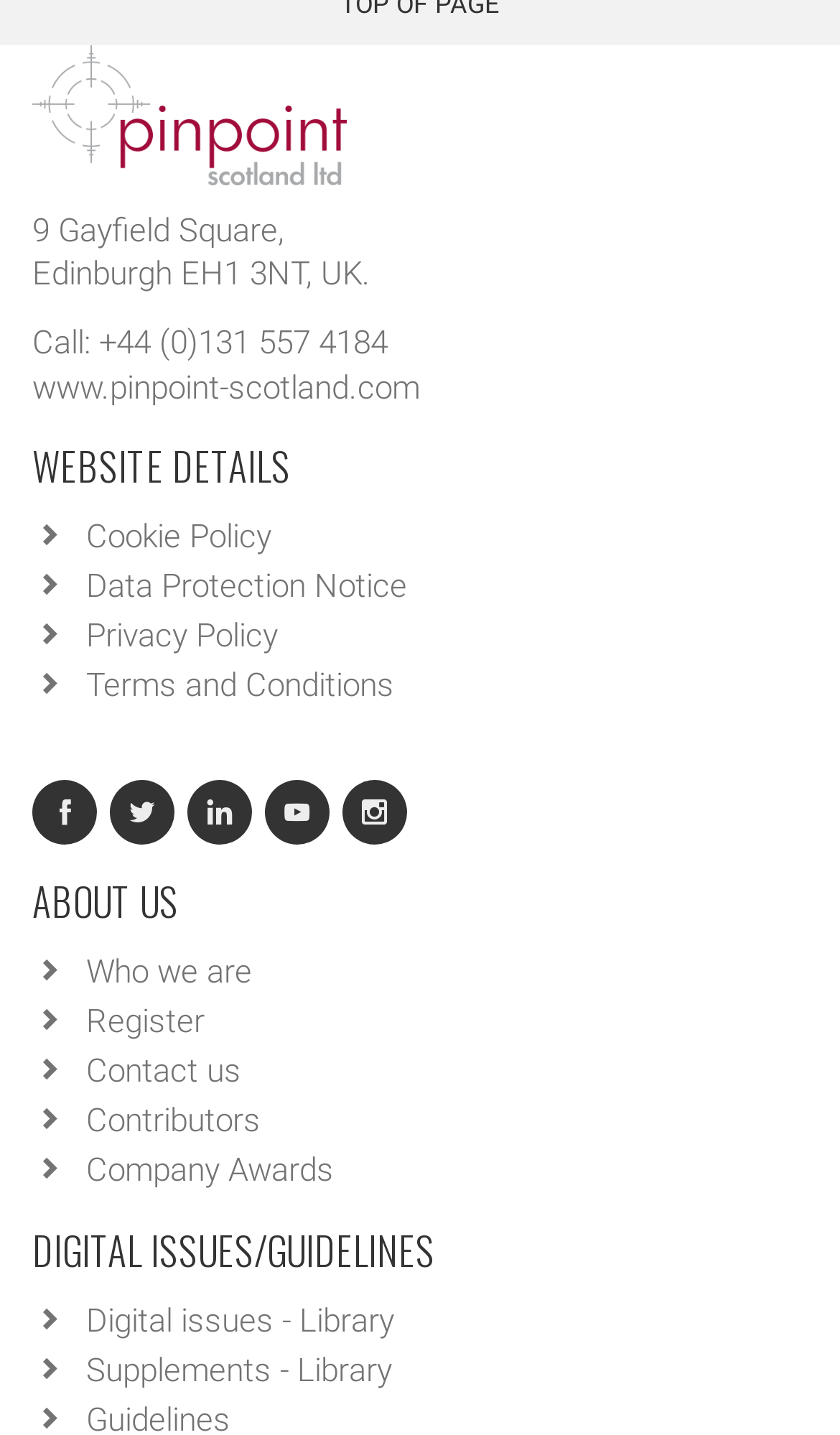Please provide a brief answer to the following inquiry using a single word or phrase:
How many social media links are available on the webpage?

5